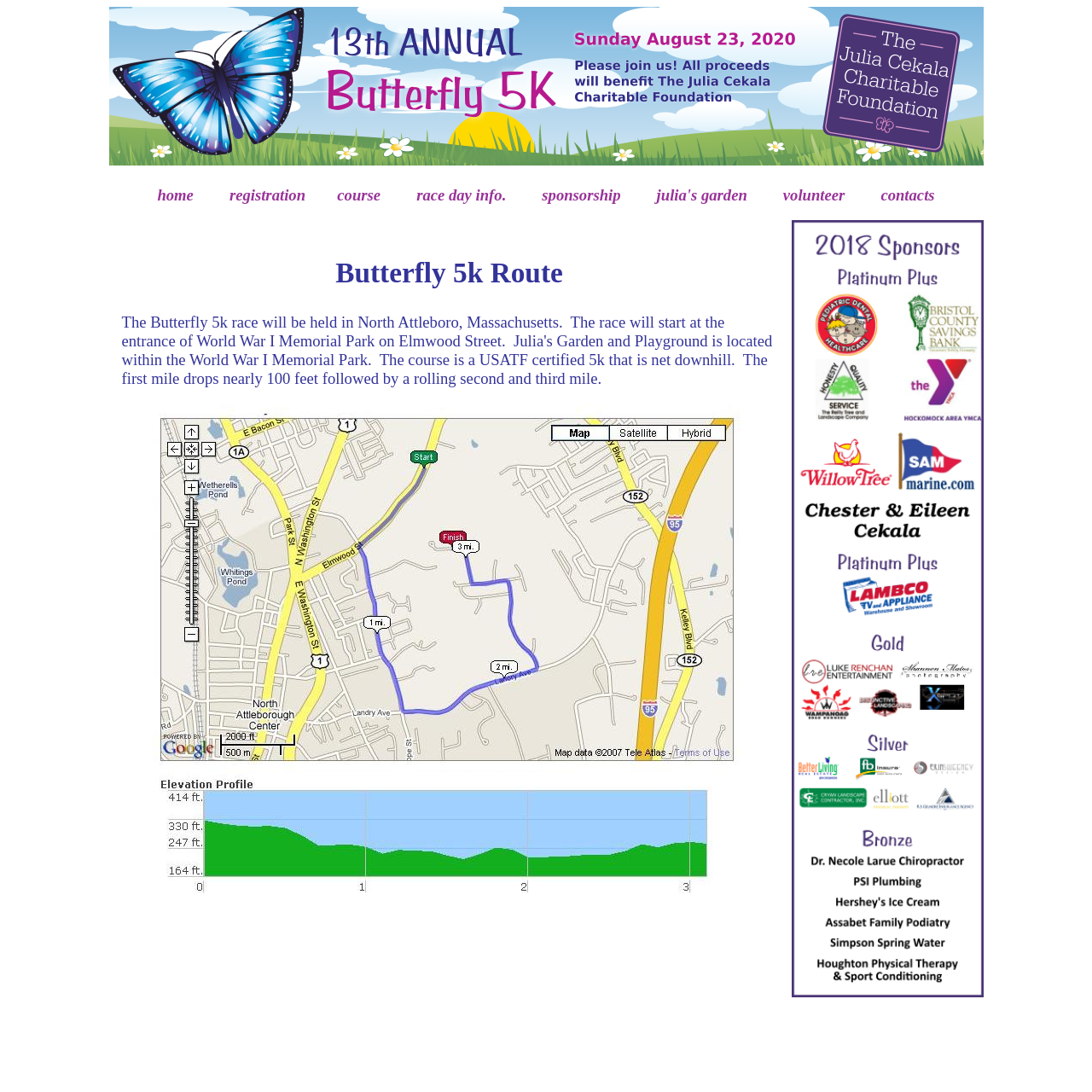Find the bounding box coordinates for the area you need to click to carry out the instruction: "check race day info". The coordinates should be four float numbers between 0 and 1, indicated as [left, top, right, bottom].

[0.381, 0.17, 0.464, 0.186]